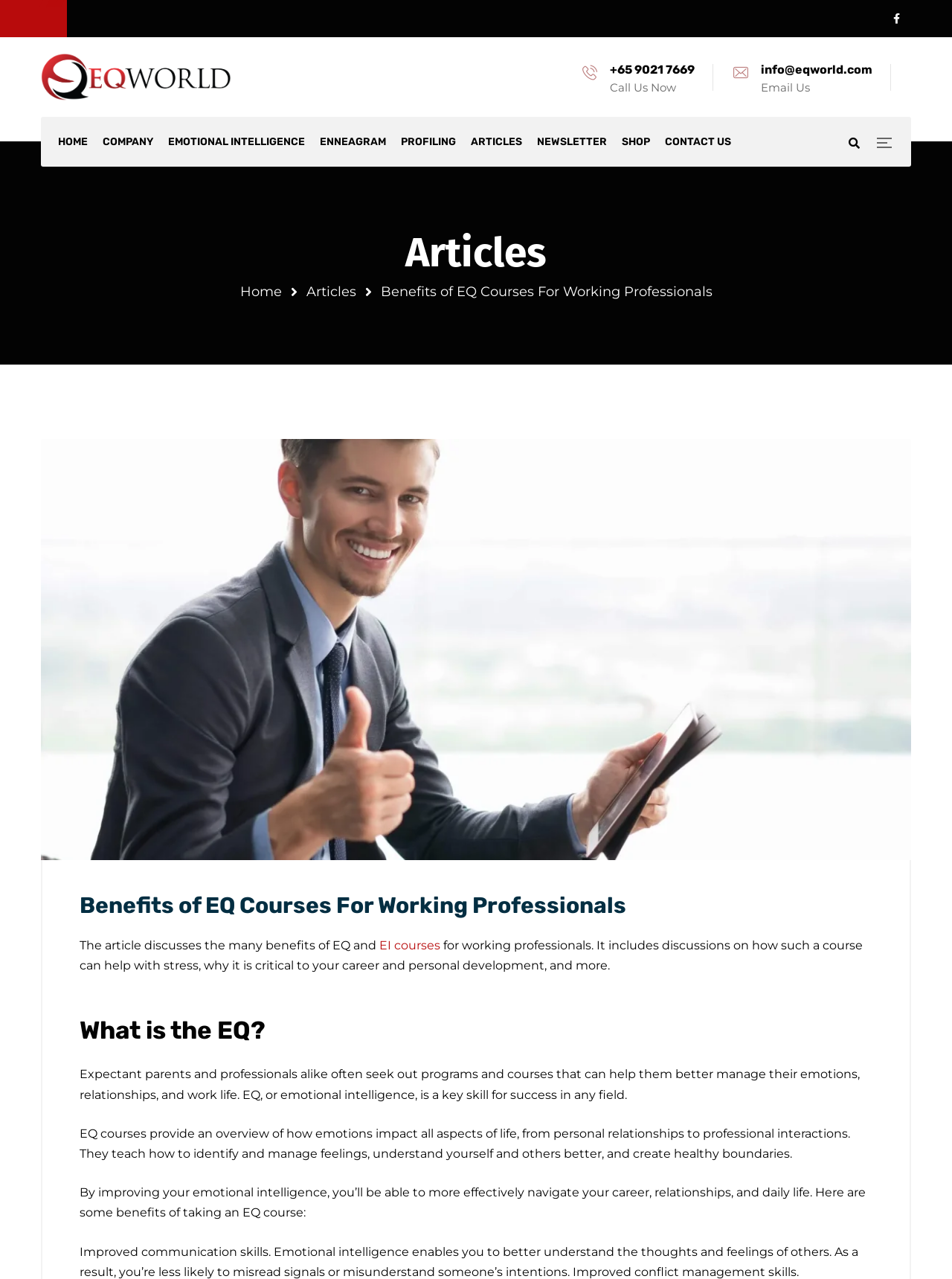Specify the bounding box coordinates of the element's area that should be clicked to execute the given instruction: "Navigate to the HOME page". The coordinates should be four float numbers between 0 and 1, i.e., [left, top, right, bottom].

[0.061, 0.091, 0.092, 0.13]